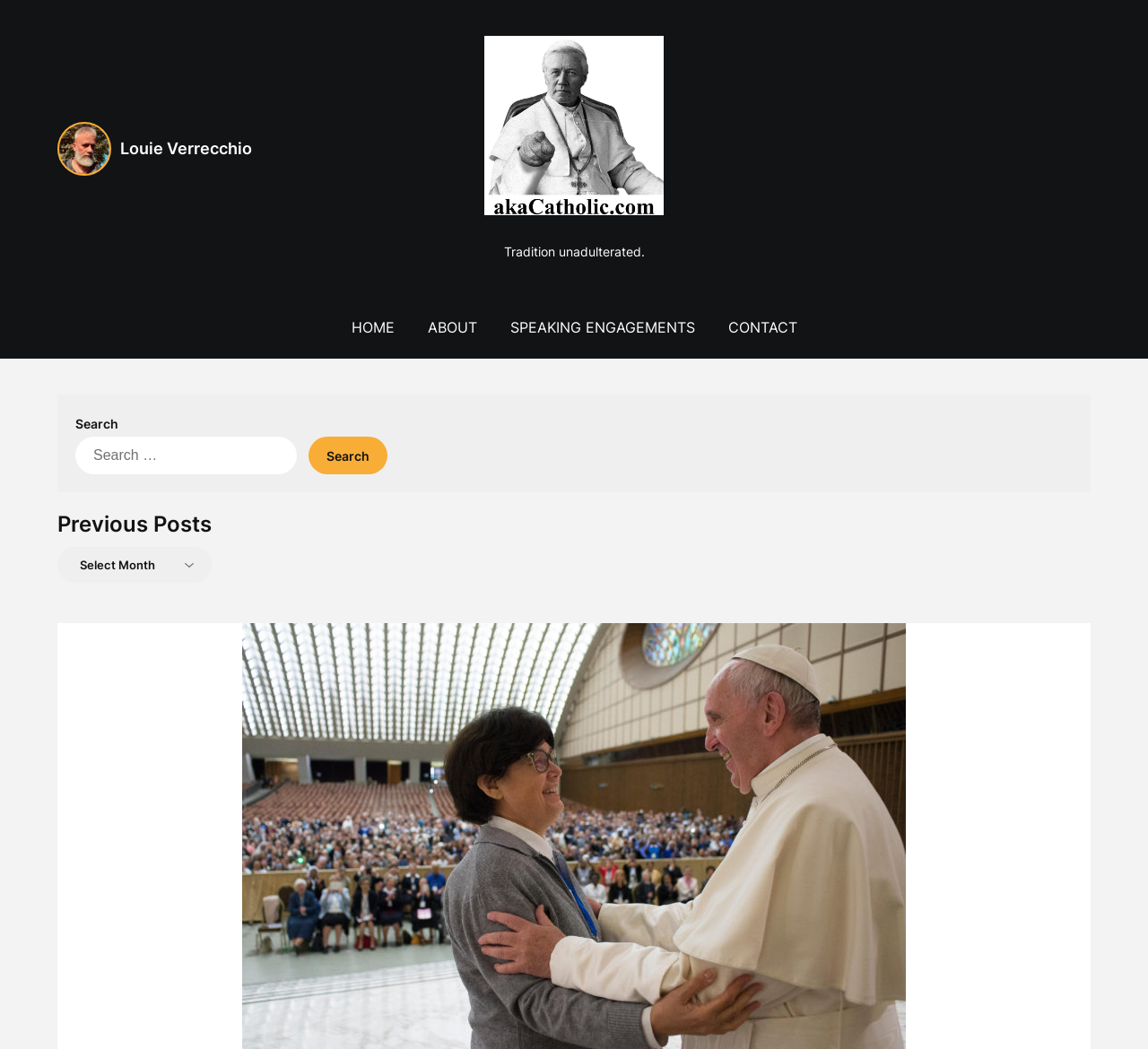Please locate the clickable area by providing the bounding box coordinates to follow this instruction: "contact the author".

[0.621, 0.283, 0.707, 0.342]